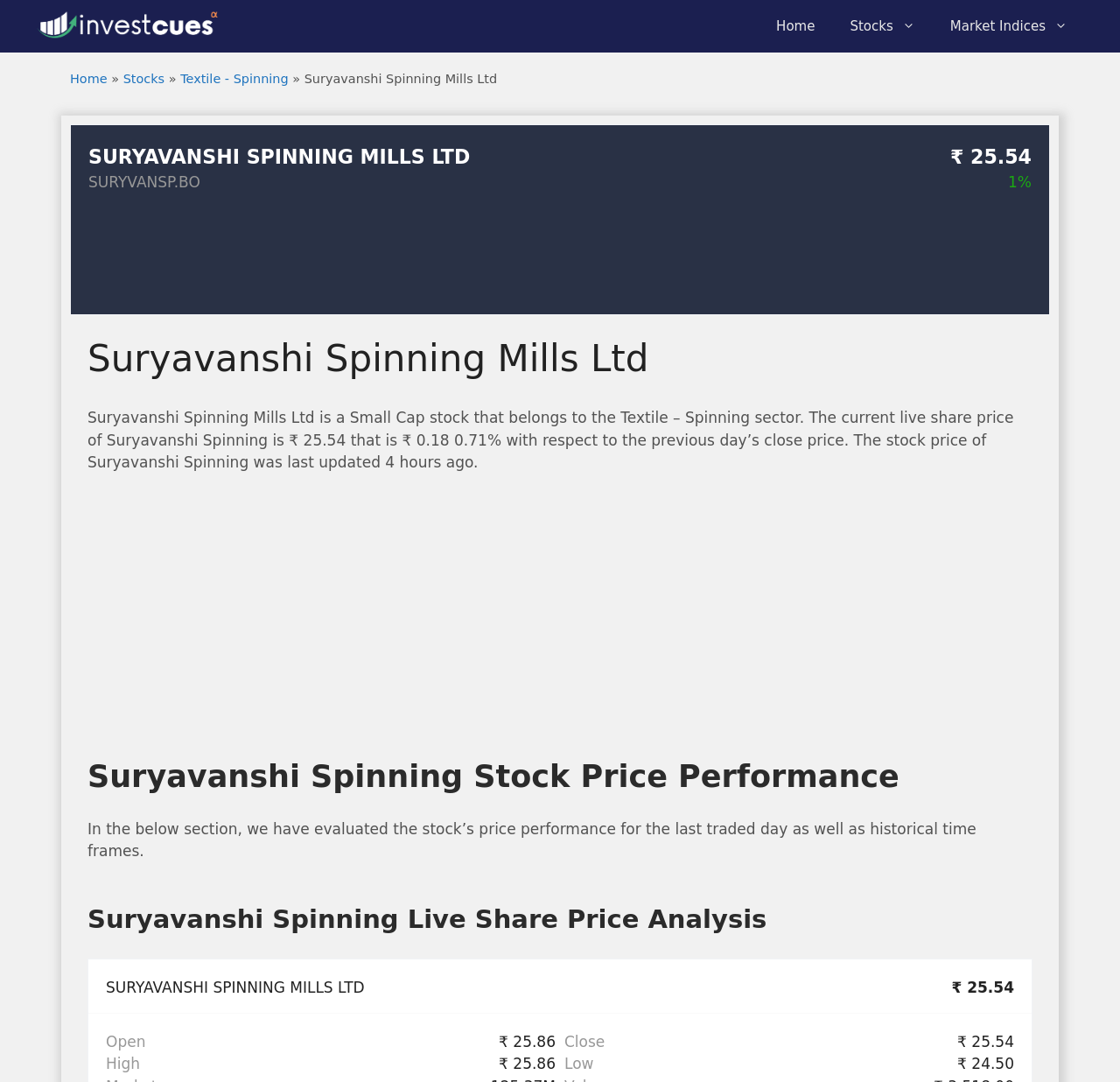Detail the webpage's structure and highlights in your description.

The webpage is focused on providing analysis and information about Suryavanshi Spinning Mills Ltd's live share price. At the top, there is a primary navigation menu with links to "InvestCUES", "Home", "Stocks", and "Market Indices". Below this, there is a breadcrumbs navigation menu with links to "Home", "Stocks", and "Textile - Spinning", followed by the company name "Suryavanshi Spinning Mills Ltd".

The main content of the page is divided into sections. The first section displays the company's name, stock symbol "SURYVANSP.BO", and current live share price "₹ 25.54" with a 1% change. Below this, there is a brief description of the company, stating that it is a Small Cap stock in the Textile - Spinning sector, and providing information about its current share price and its change with respect to the previous day's close price.

The next section is headed "Suryavanshi Spinning Stock Price Performance" and provides an introduction to the stock's price performance evaluation. Following this, there is a section headed "Suryavanshi Spinning Live Share Price Analysis" which displays the company's name, current live share price, and other stock price details such as Open, High, Close, and Low prices.

Throughout the page, there are a total of 5 headings, 14 links, 14 static text elements, and 2 image elements. The layout is organized, with clear headings and concise text, making it easy to navigate and find the desired information.